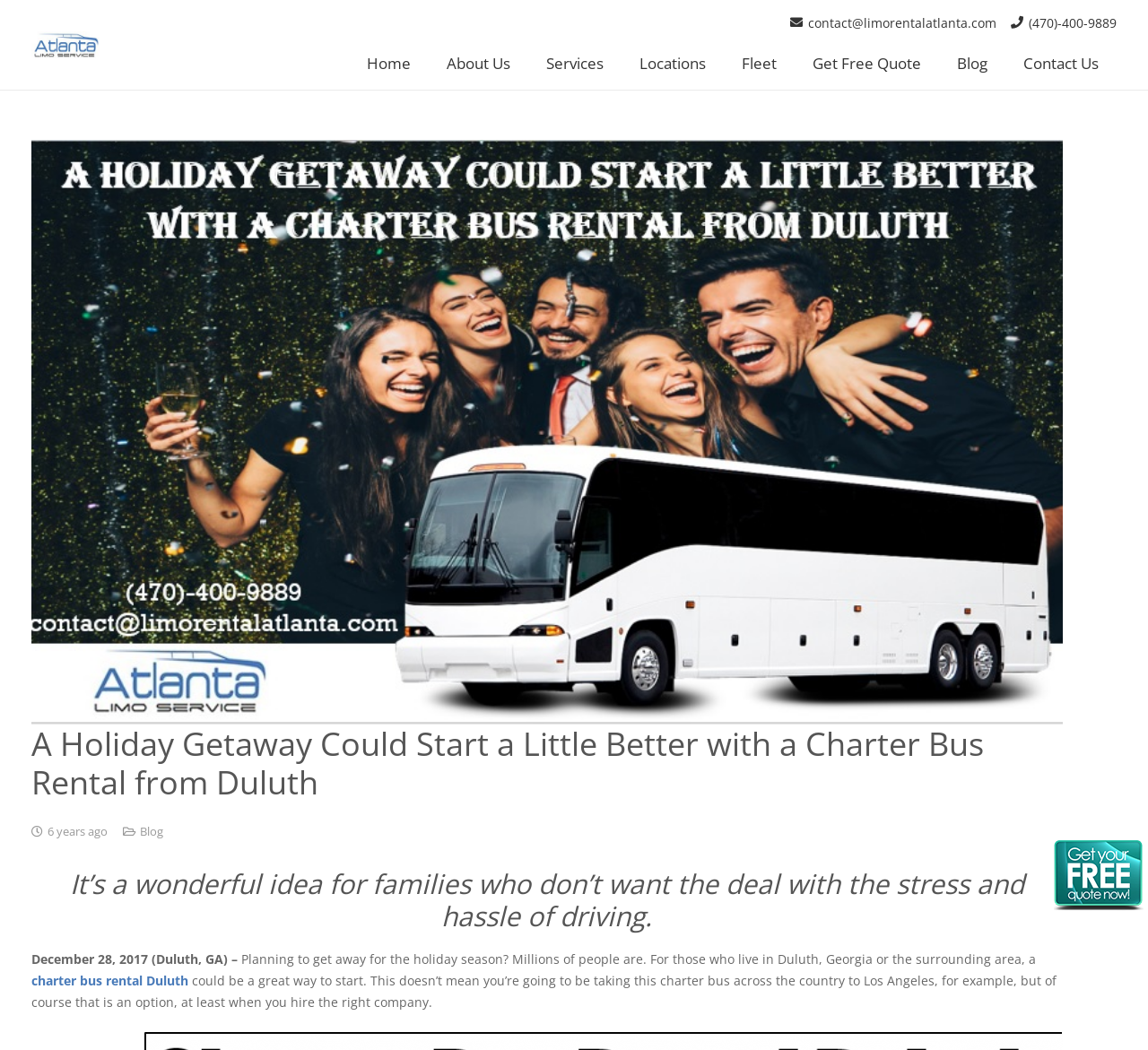Please locate the bounding box coordinates of the element that needs to be clicked to achieve the following instruction: "Get a free quote". The coordinates should be four float numbers between 0 and 1, i.e., [left, top, right, bottom].

[0.692, 0.039, 0.818, 0.082]